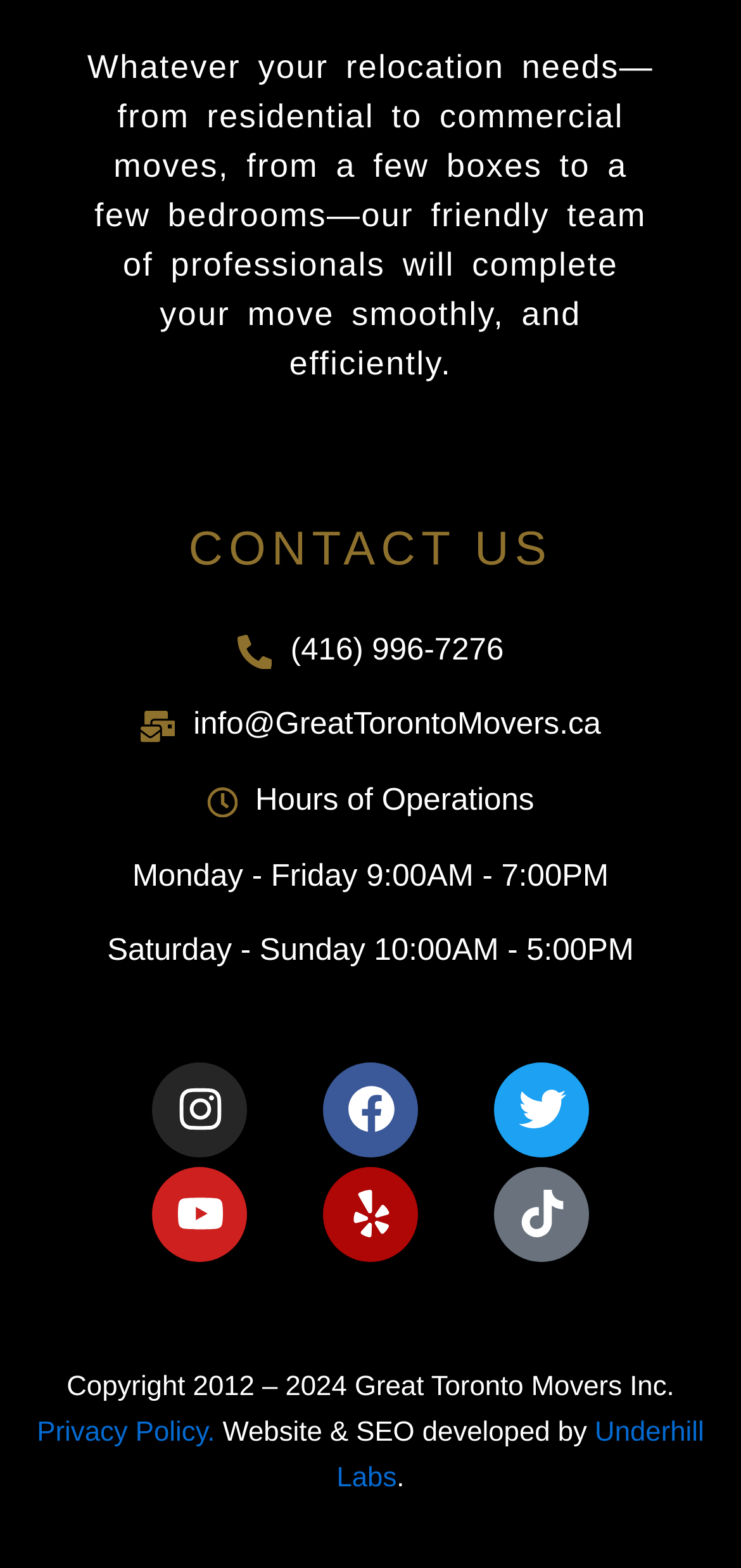Determine the bounding box coordinates for the region that must be clicked to execute the following instruction: "View the company's privacy policy".

[0.05, 0.904, 0.3, 0.923]